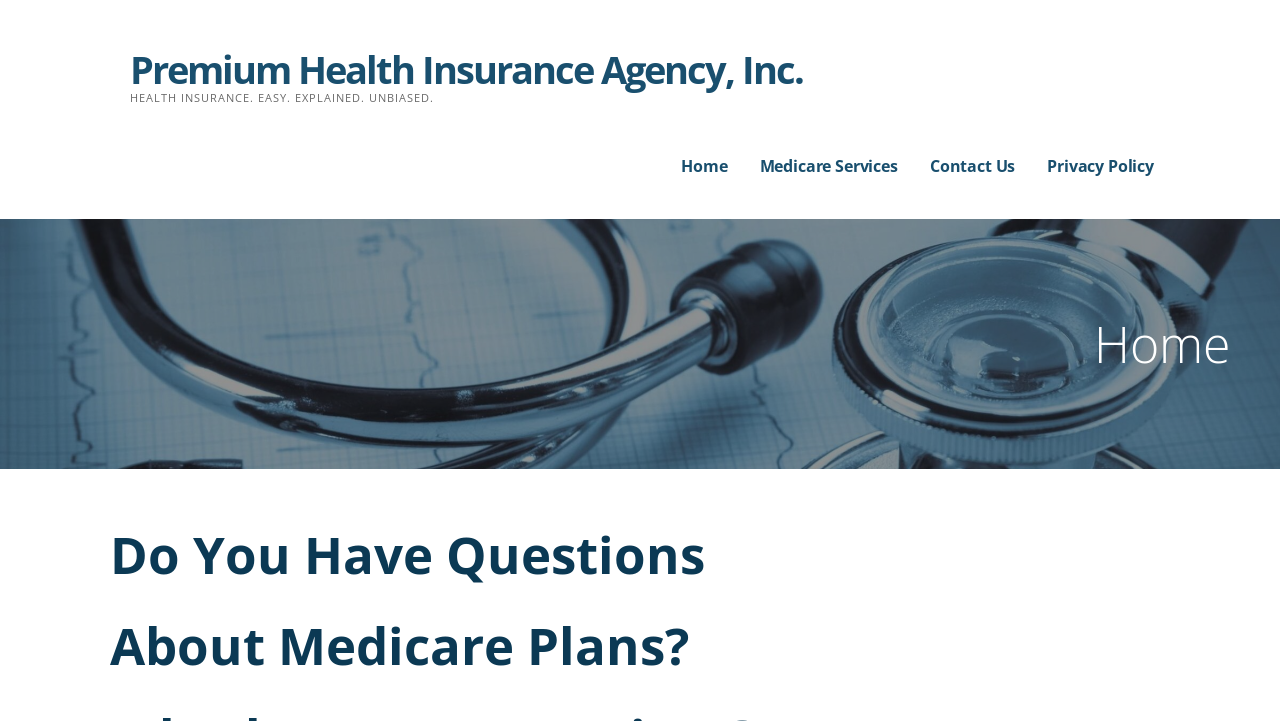Write an exhaustive caption that covers the webpage's main aspects.

The webpage is about Premium Health Insurance Agency, Inc., with a focus on health insurance. At the top, there is a prominent link to the agency's name, followed by a static text that reads "HEALTH INSURANCE. EASY. EXPLAINED. UNBIASED." 

Below this, there is a row of four links: "Home", "Medicare Services", "Contact Us", and "Privacy Policy", which are positioned from left to right. 

Further down, there is a large heading that reads "Home", taking up most of the width of the page.